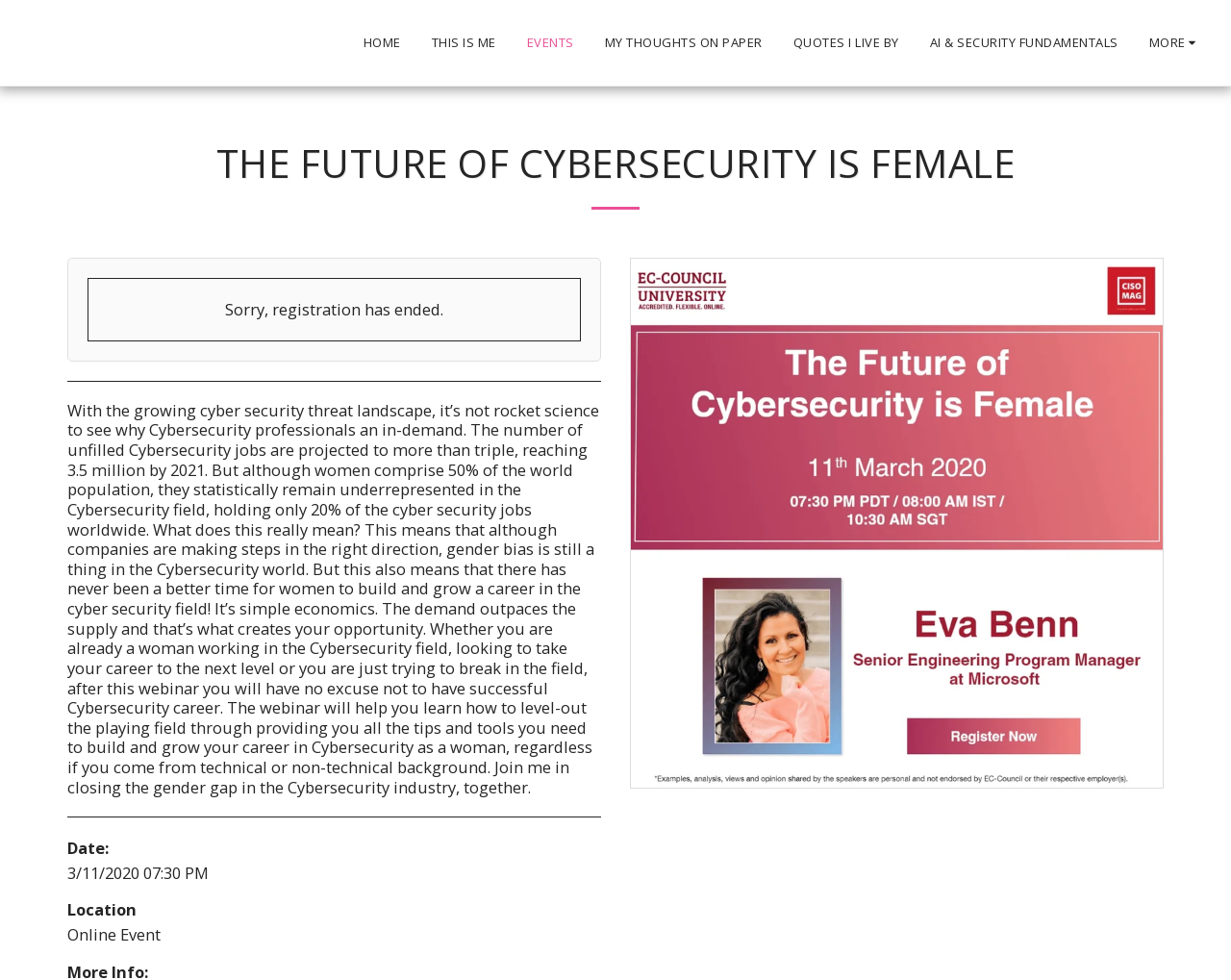What is the projected number of unfilled Cybersecurity jobs by 2021?
Using the image provided, answer with just one word or phrase.

3.5 million